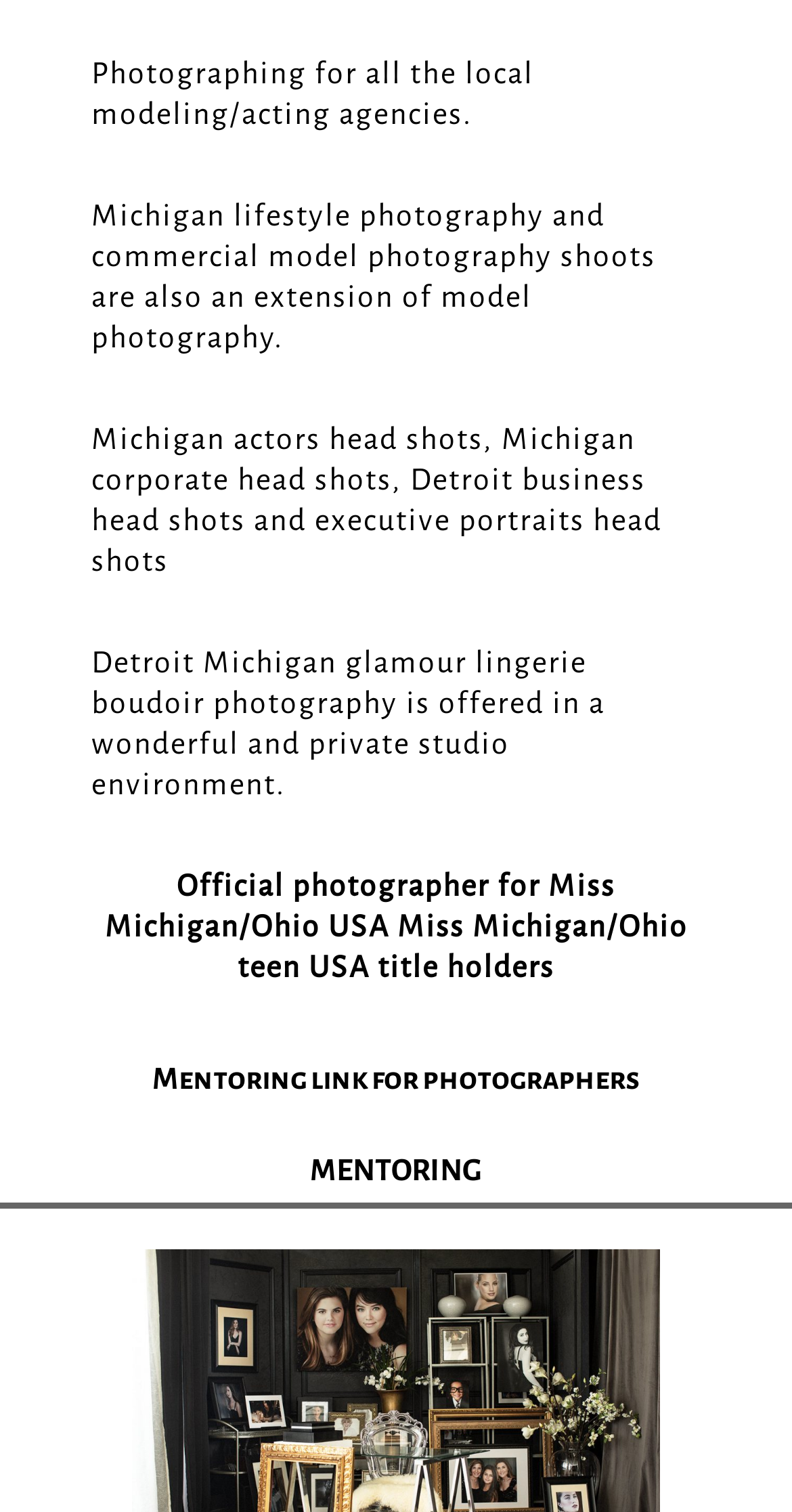Please specify the coordinates of the bounding box for the element that should be clicked to carry out this instruction: "Click on Michigan lifestyle photography". The coordinates must be four float numbers between 0 and 1, formatted as [left, top, right, bottom].

[0.115, 0.132, 0.687, 0.153]